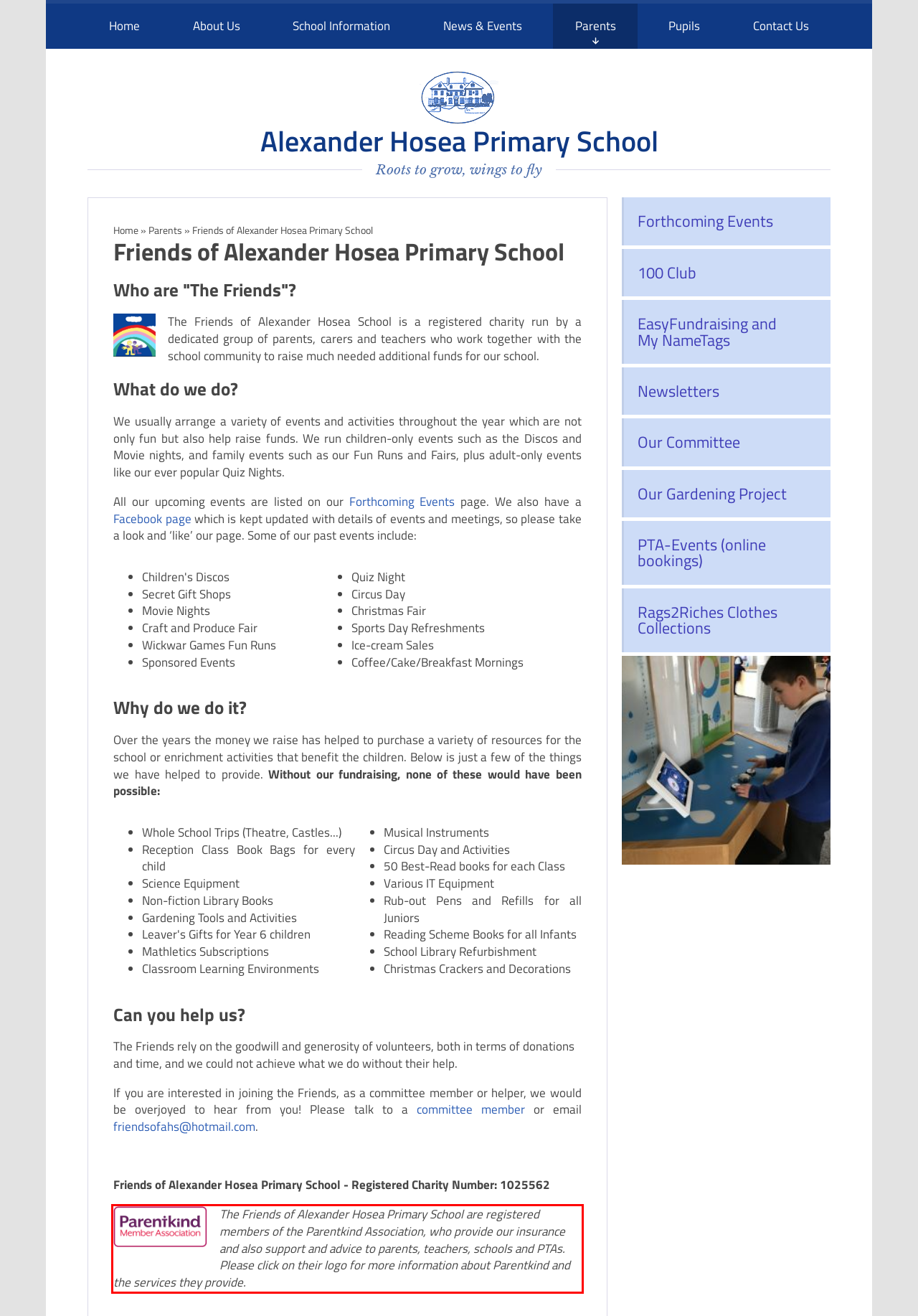Analyze the webpage screenshot and use OCR to recognize the text content in the red bounding box.

The Friends of Alexander Hosea Primary School are registered members of the Parentkind Association, who provide our insurance and also support and advice to parents, teachers, schools and PTAs. Please click on their logo for more information about Parentkind and the services they provide.